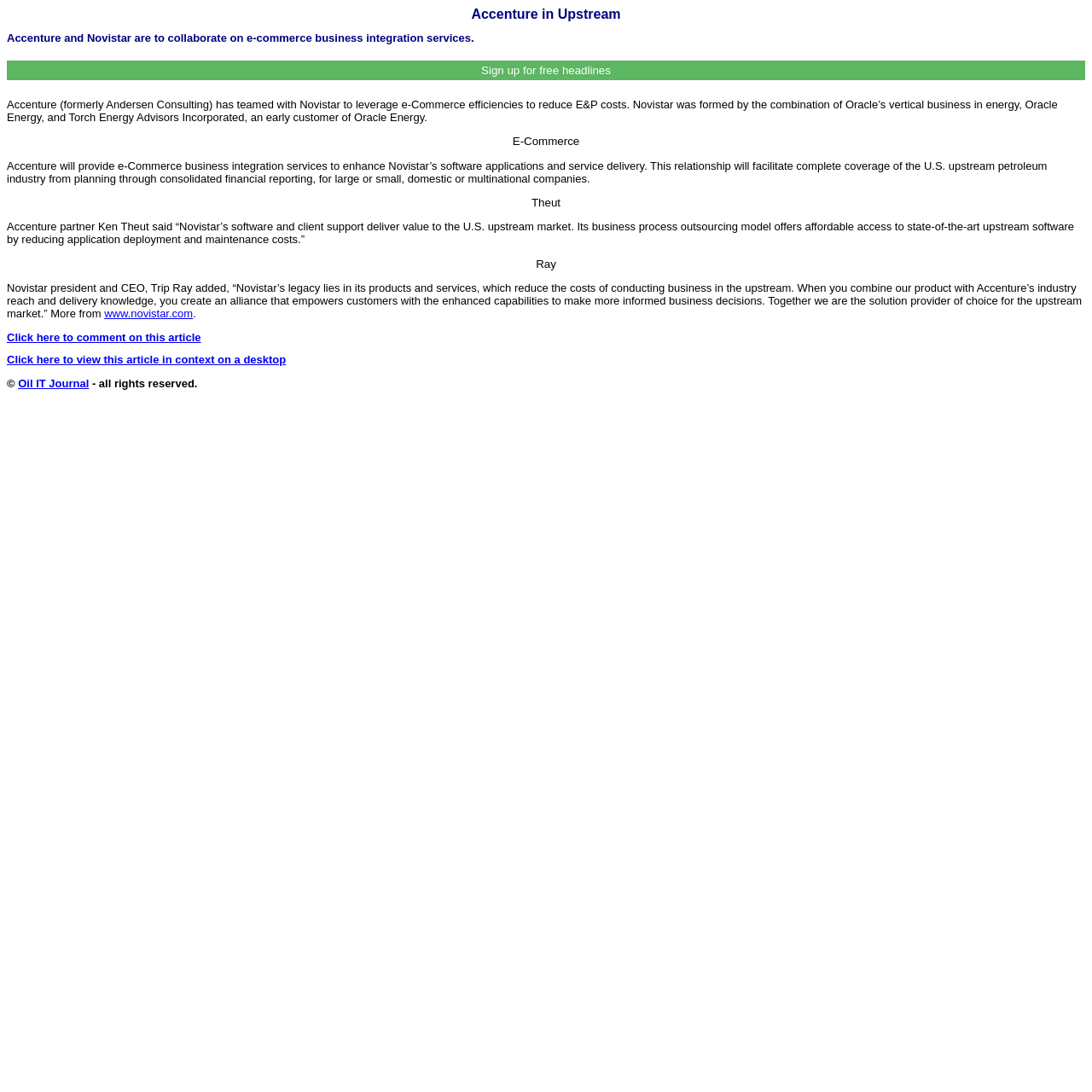Describe all the key features of the webpage in detail.

The webpage is about Accenture's collaboration with Novistar in the upstream petroleum industry, focusing on e-commerce business integration services. At the top, there is a heading that reads "Accenture in Upstream" followed by a subheading that provides more context about the collaboration. Below this, there is a button to "Sign up for free headlines".

The main content of the webpage is divided into several sections. The first section describes the partnership between Accenture and Novistar, highlighting how they will work together to reduce E&P costs. This section is followed by a highlighted text "E-Commerce" and then a paragraph that explains how Accenture will provide e-commerce business integration services to enhance Novistar's software applications.

The next section features a quote from Accenture partner Ken Theut, who praises Novistar's software and client support. This is followed by another quote from Novistar president and CEO, Trip Ray, who discusses the benefits of the partnership. Below this, there is a link to Novistar's website.

Further down, there are two headings that invite users to engage with the article: "Click here to comment on this article" and "Click here to view this article in context on a desktop". Each of these headings has a corresponding link.

At the bottom of the webpage, there is a copyright notice that reads "© Oil IT Journal - all rights reserved."